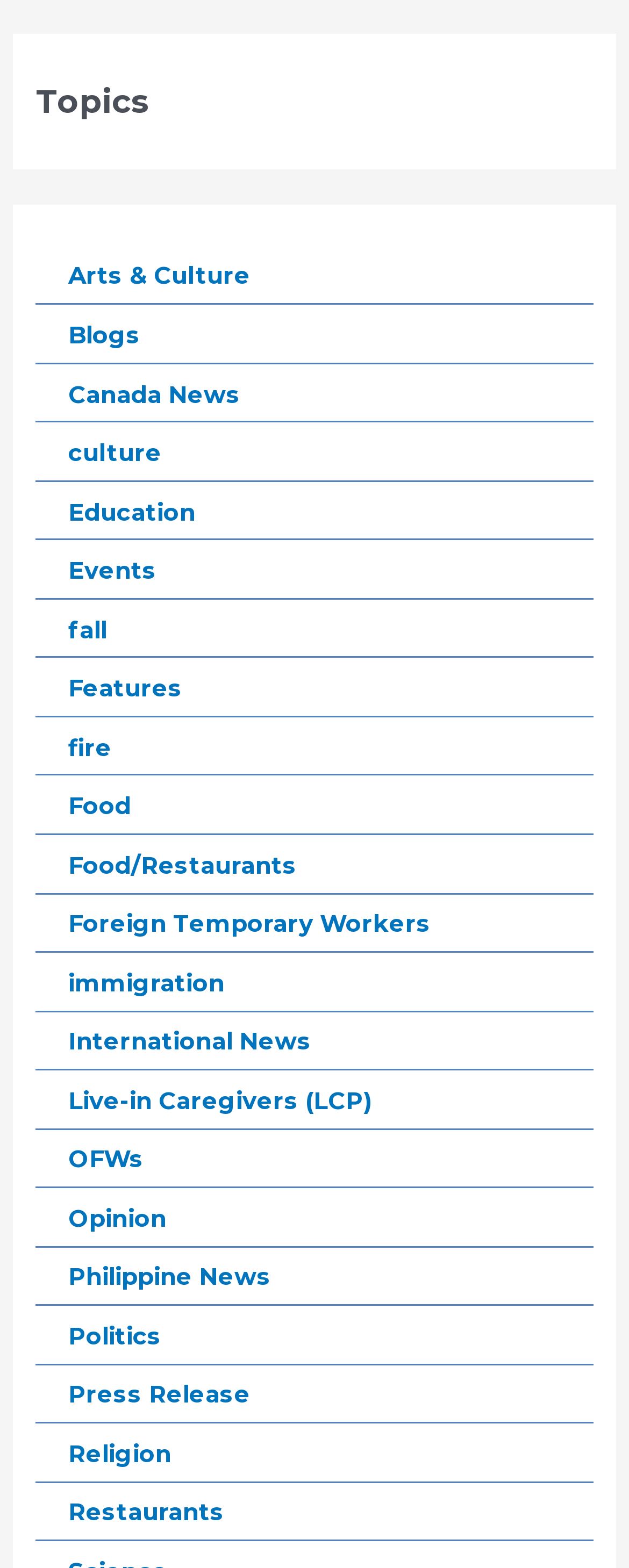Give a concise answer of one word or phrase to the question: 
What is the last topic listed?

Restaurants